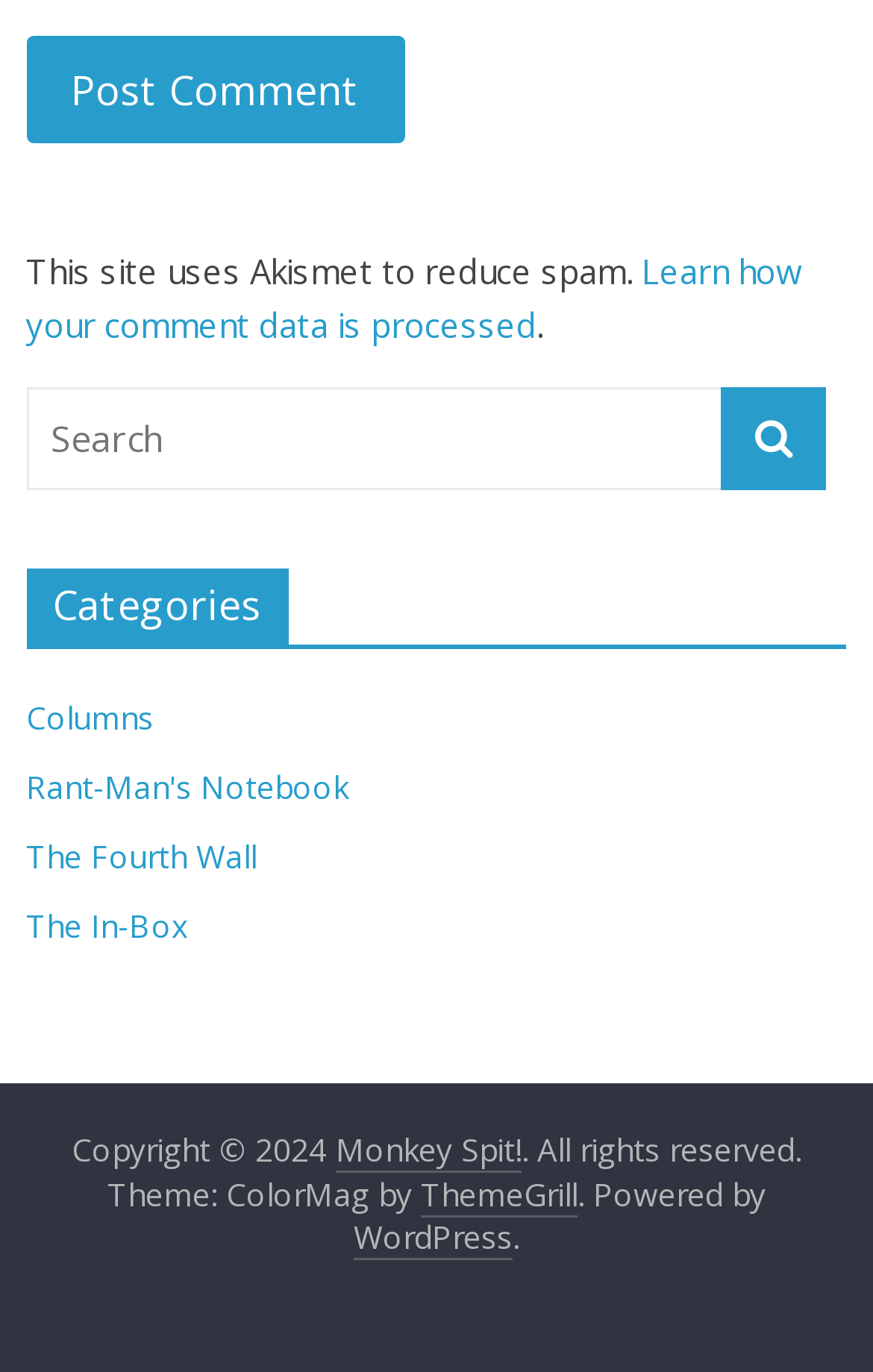Please indicate the bounding box coordinates of the element's region to be clicked to achieve the instruction: "Visit the Columns category". Provide the coordinates as four float numbers between 0 and 1, i.e., [left, top, right, bottom].

[0.03, 0.507, 0.176, 0.538]